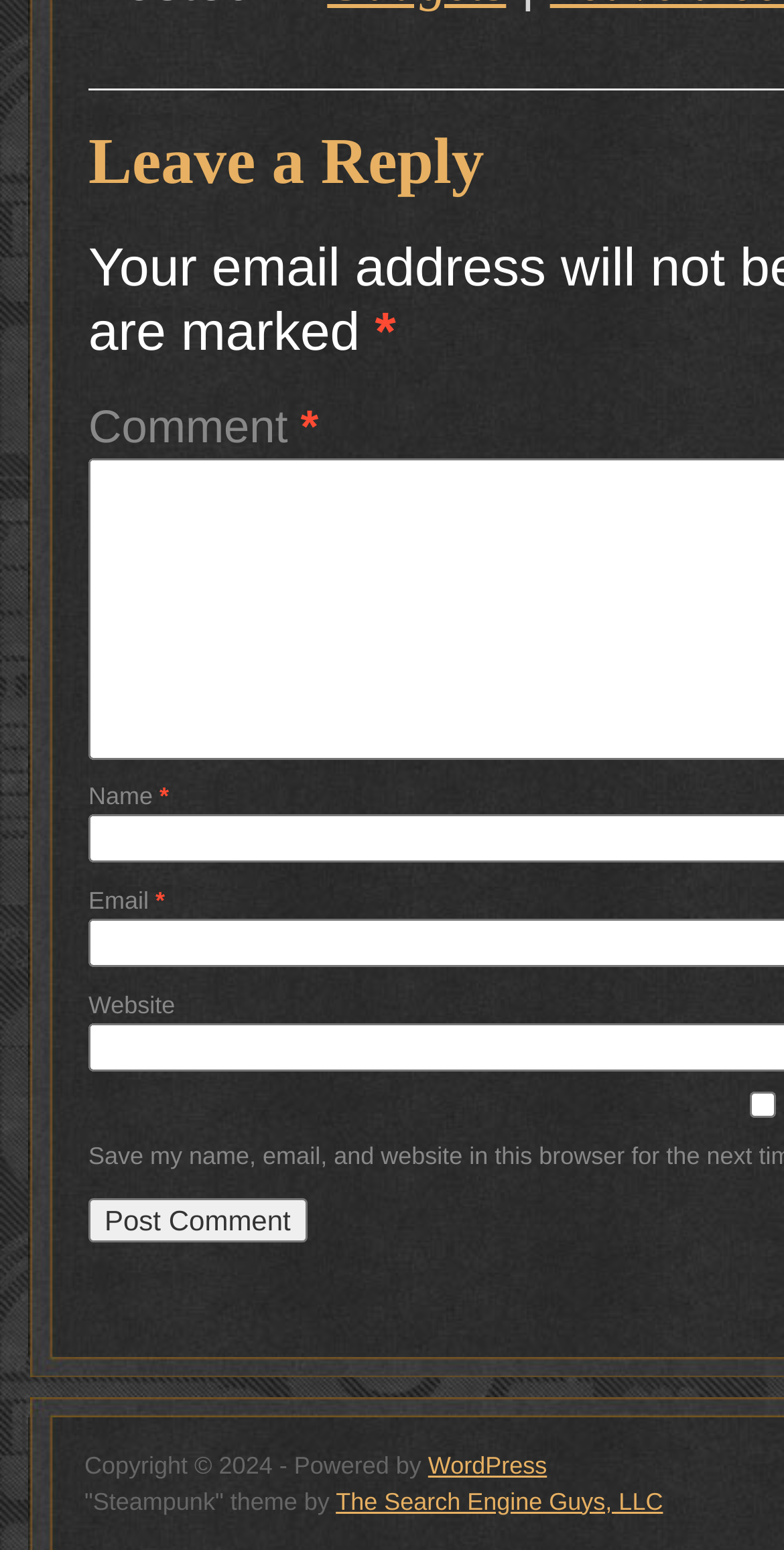Please provide the bounding box coordinate of the region that matches the element description: name="submit" value="Post Comment". Coordinates should be in the format (top-left x, top-left y, bottom-right x, bottom-right y) and all values should be between 0 and 1.

[0.113, 0.772, 0.391, 0.801]